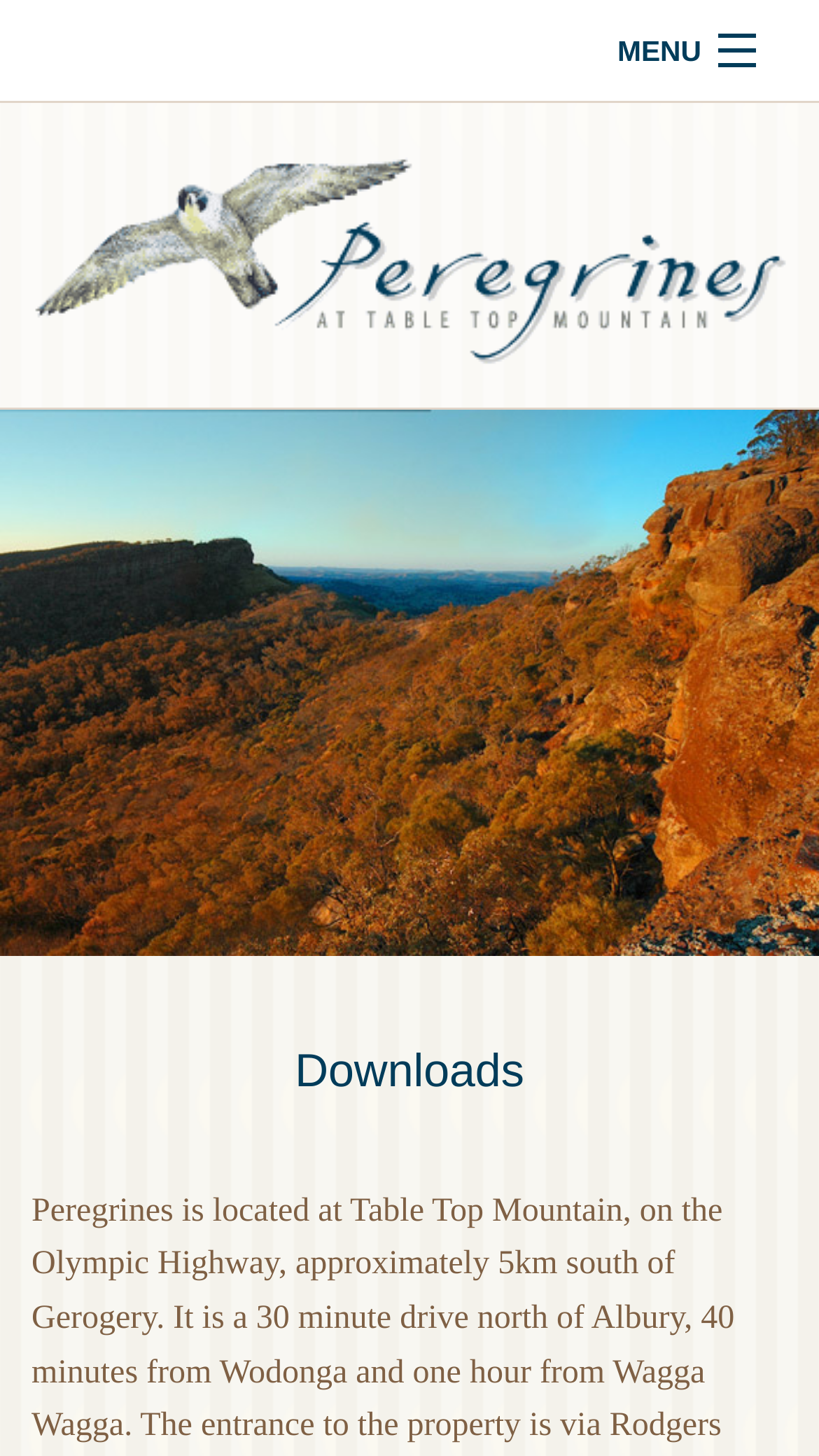Highlight the bounding box of the UI element that corresponds to this description: "Guided Walks".

[0.0, 0.201, 1.0, 0.267]